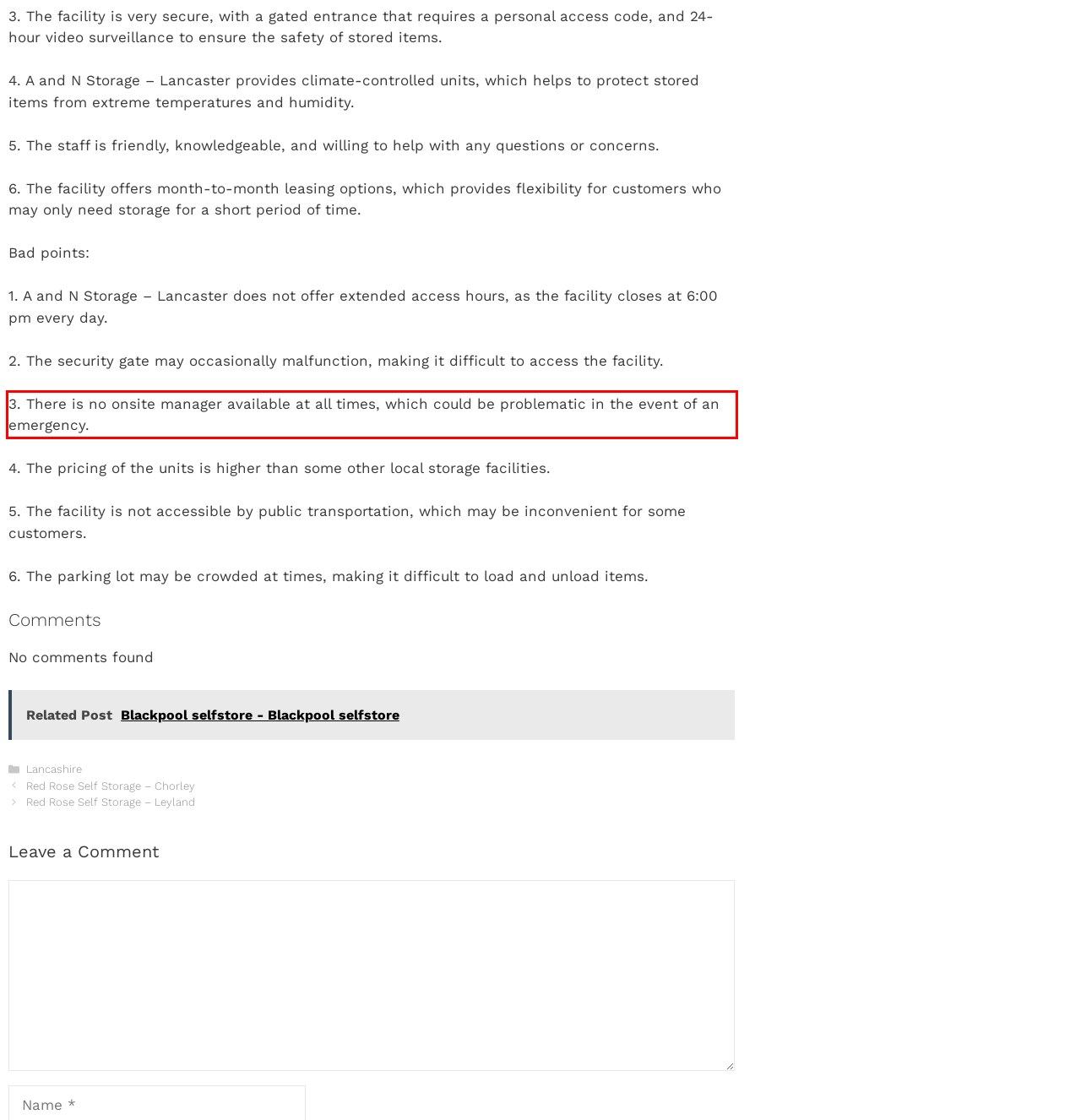You are given a screenshot of a webpage with a UI element highlighted by a red bounding box. Please perform OCR on the text content within this red bounding box.

3. There is no onsite manager available at all times, which could be problematic in the event of an emergency.